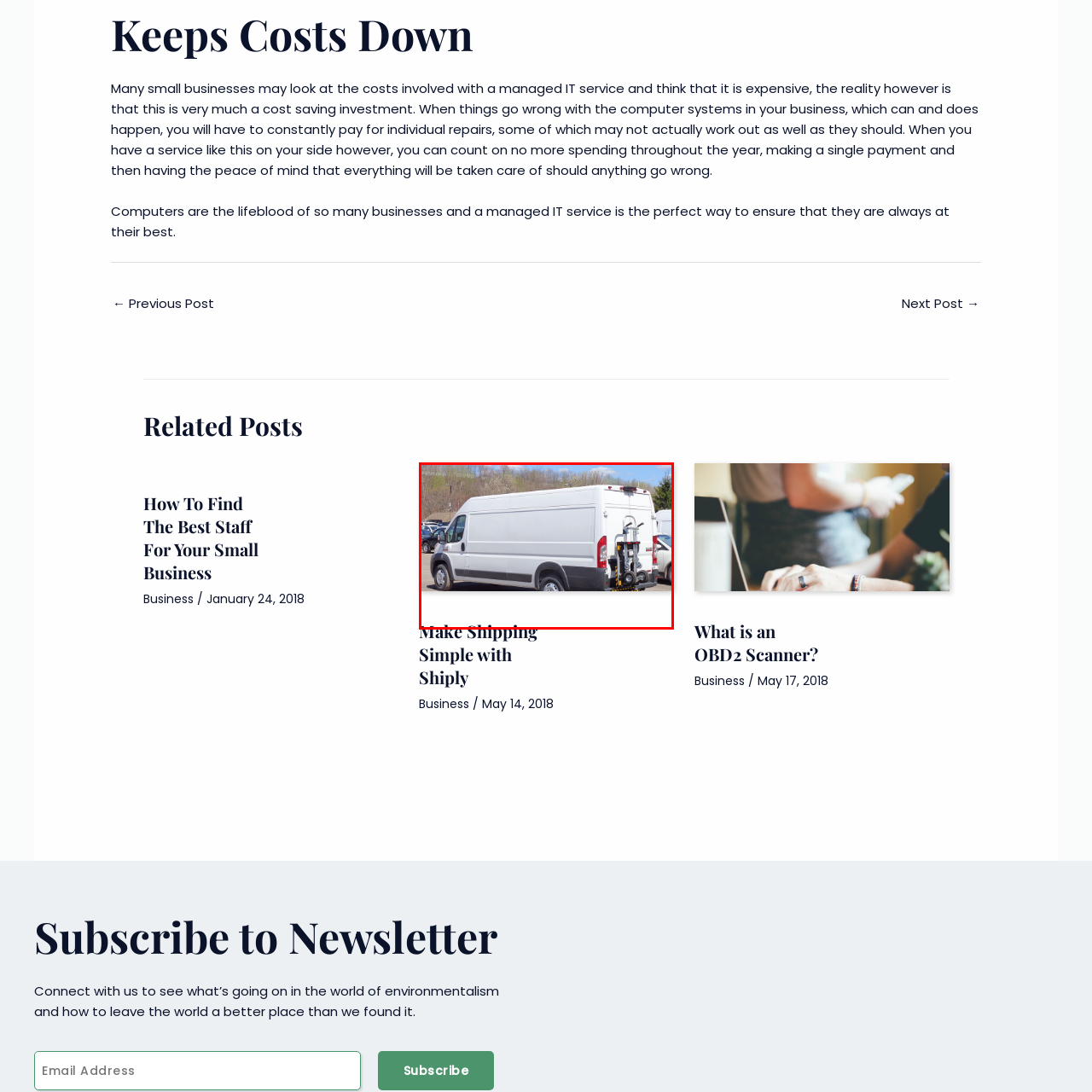Please examine the highlighted section of the image enclosed in the red rectangle and provide a comprehensive answer to the following question based on your observation: What is the aesthetic of the van?

The caption describes the van as reflecting a clean and professional aesthetic, which is ideal for businesses looking to enhance their logistics and shipping operations.